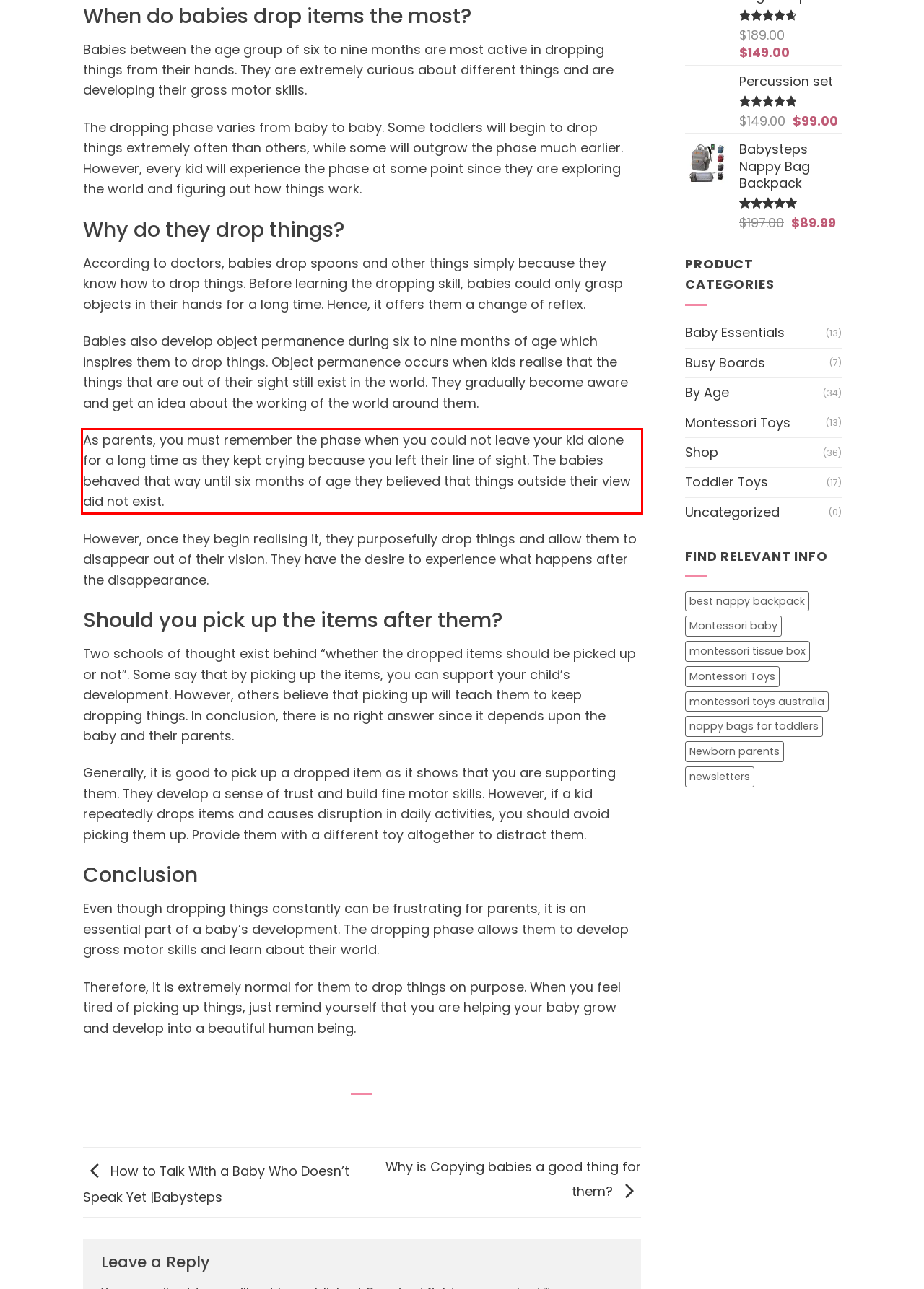Please examine the webpage screenshot containing a red bounding box and use OCR to recognize and output the text inside the red bounding box.

As parents, you must remember the phase when you could not leave your kid alone for a long time as they kept crying because you left their line of sight. The babies behaved that way until six months of age they believed that things outside their view did not exist.